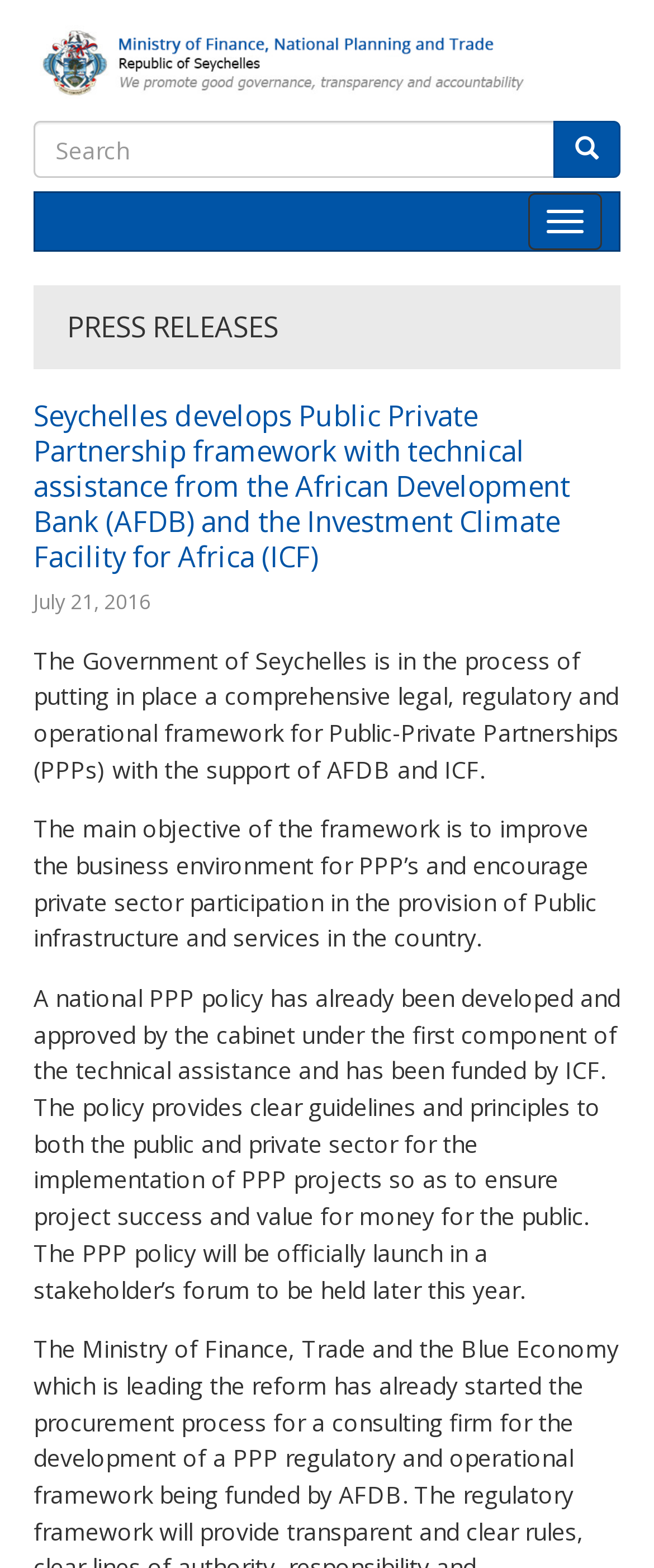What is the date of the press release?
Please analyze the image and answer the question with as much detail as possible.

I found the date 'July 21, 2016' mentioned in the press release, which indicates the date when the press release was published.